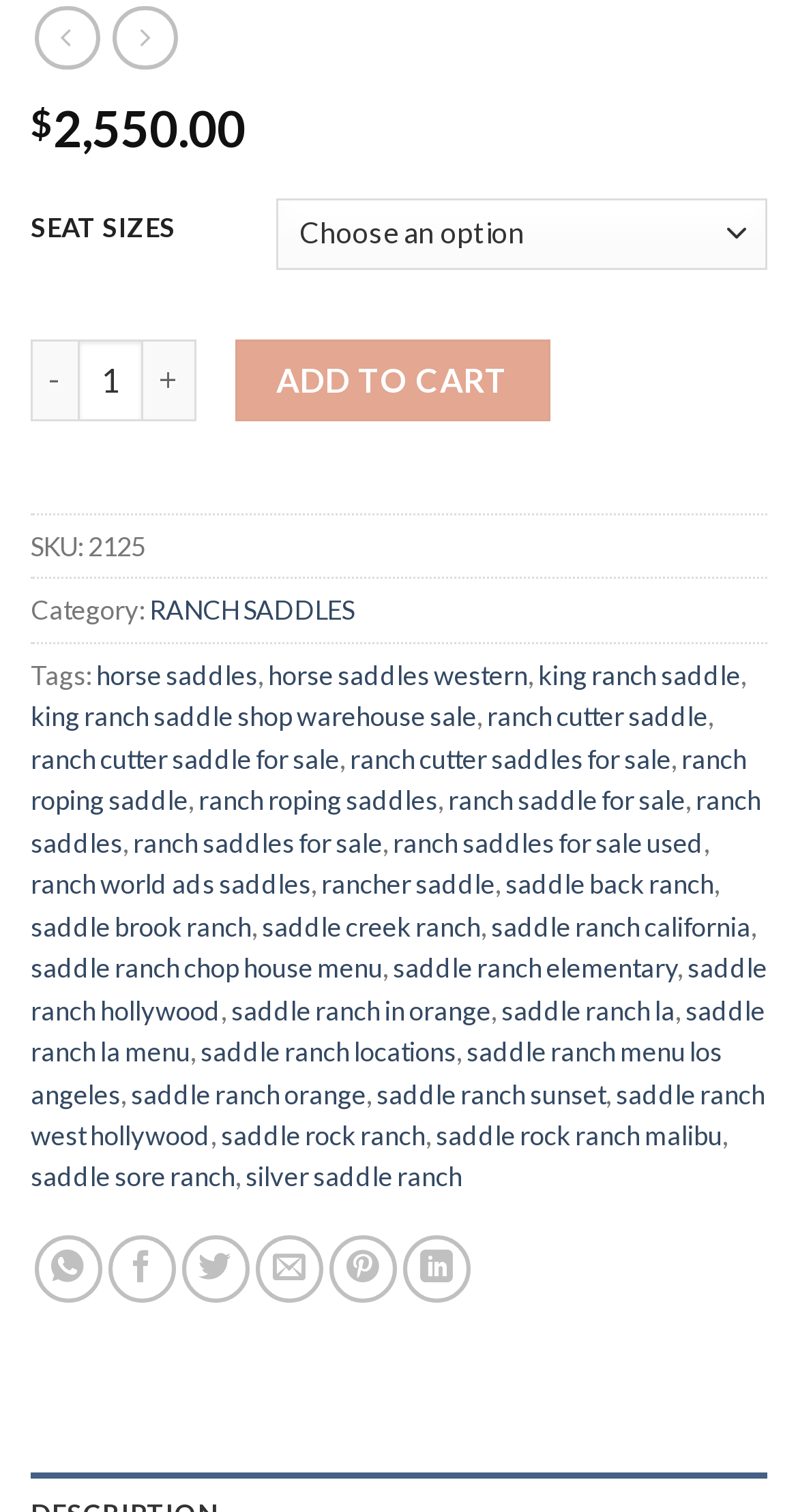What is the product SKU?
Please provide a comprehensive answer based on the contents of the image.

The product SKU is displayed as a static text element with the value '2125', which is located near the top of the page, below the product price.